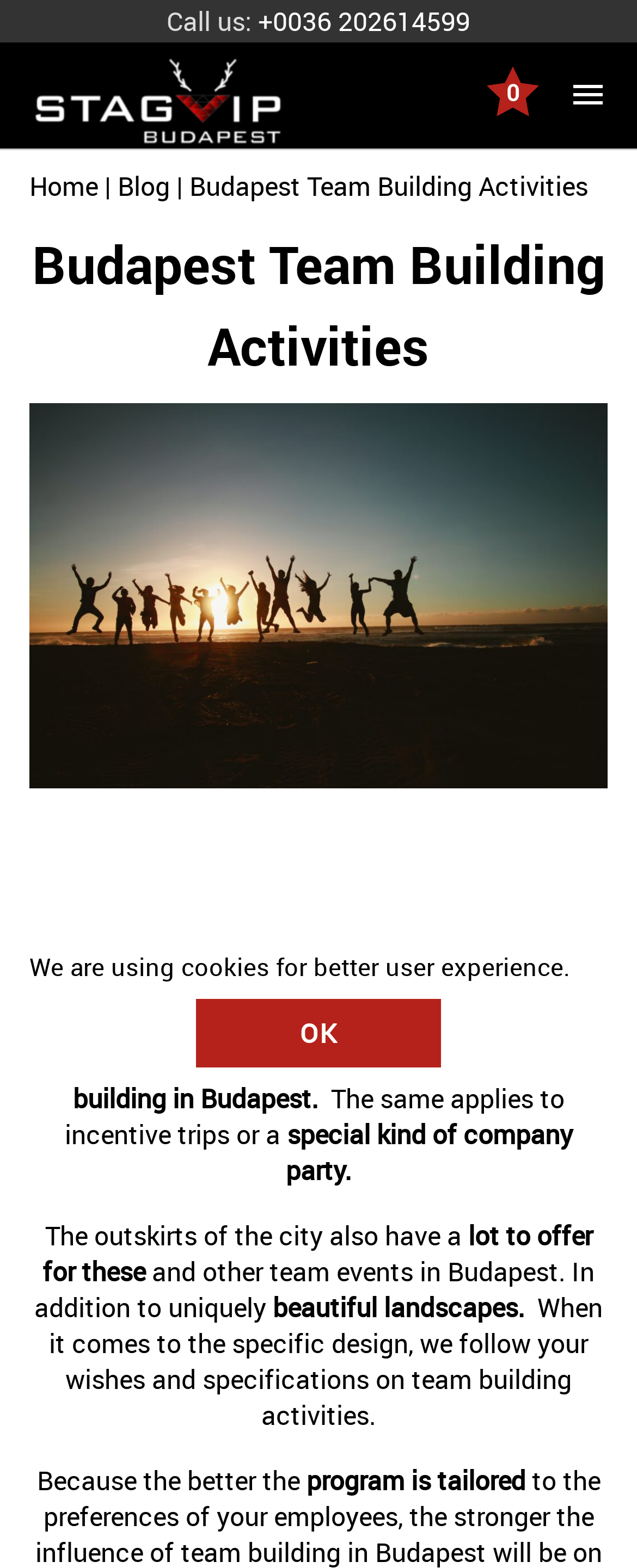Bounding box coordinates must be specified in the format (top-left x, top-left y, bottom-right x, bottom-right y). All values should be floating point numbers between 0 and 1. What are the bounding box coordinates of the UI element described as: 0

[0.764, 0.042, 0.846, 0.075]